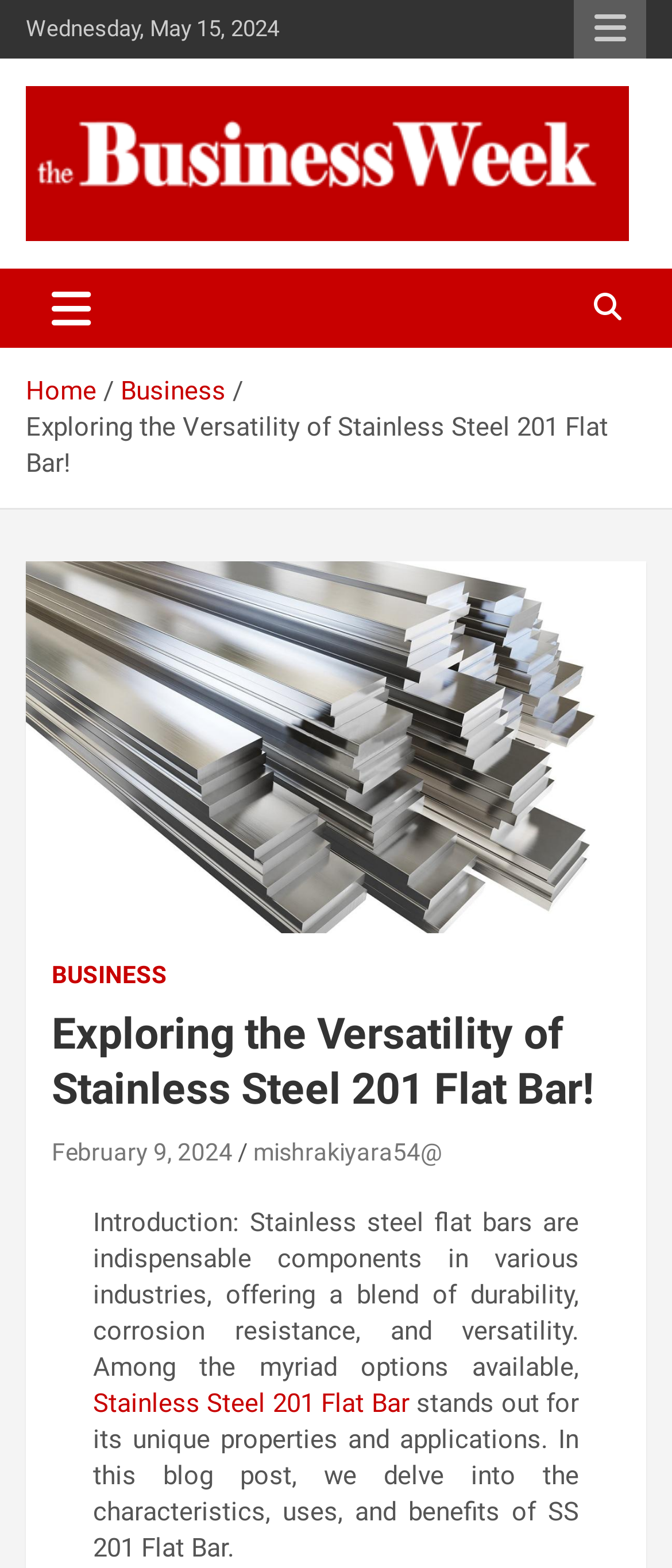Determine the bounding box coordinates of the clickable region to follow the instruction: "Go to the home page".

[0.038, 0.24, 0.144, 0.259]